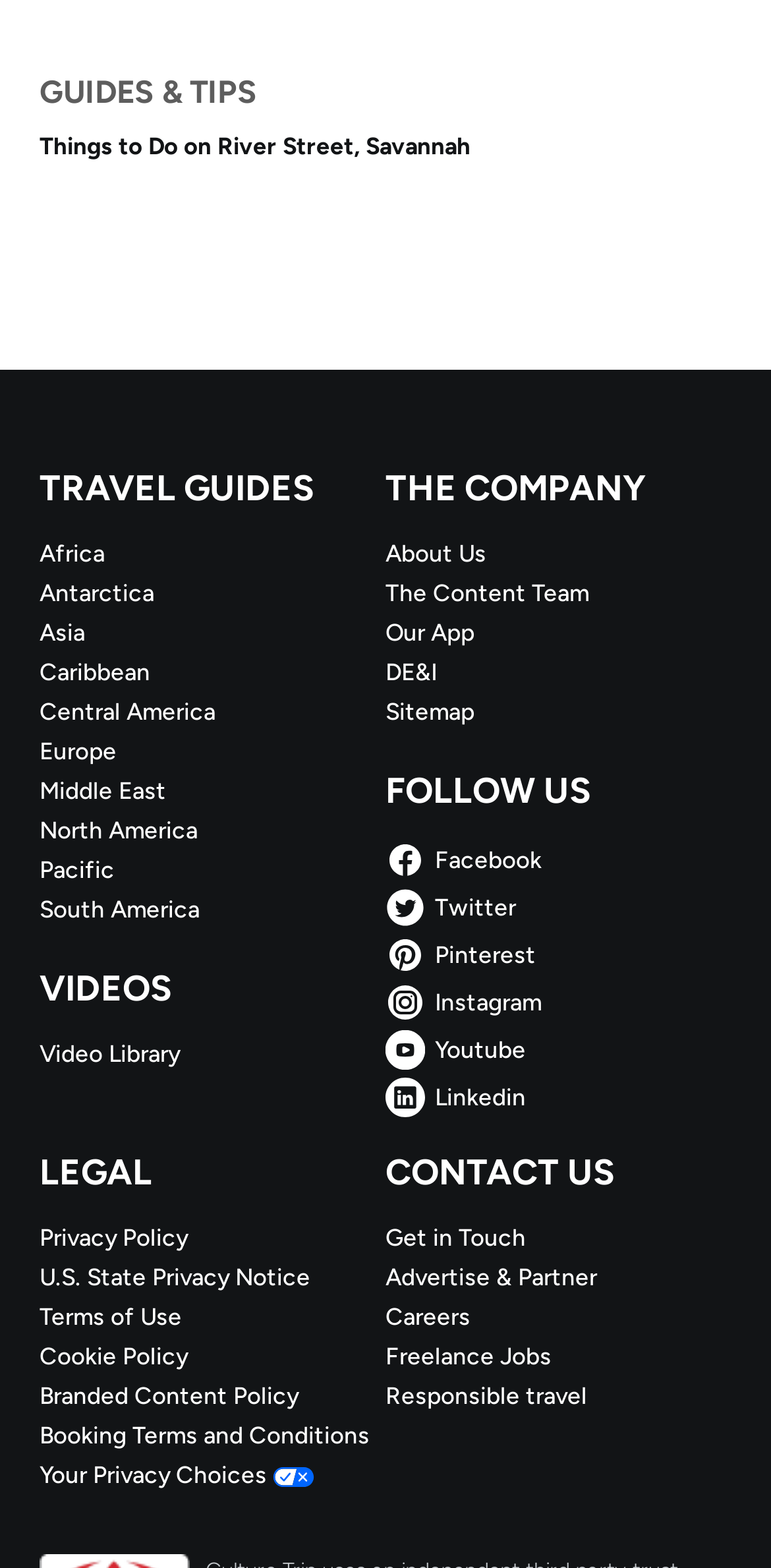Find the bounding box coordinates for the HTML element specified by: "Get in Touch".

[0.5, 0.78, 0.949, 0.8]